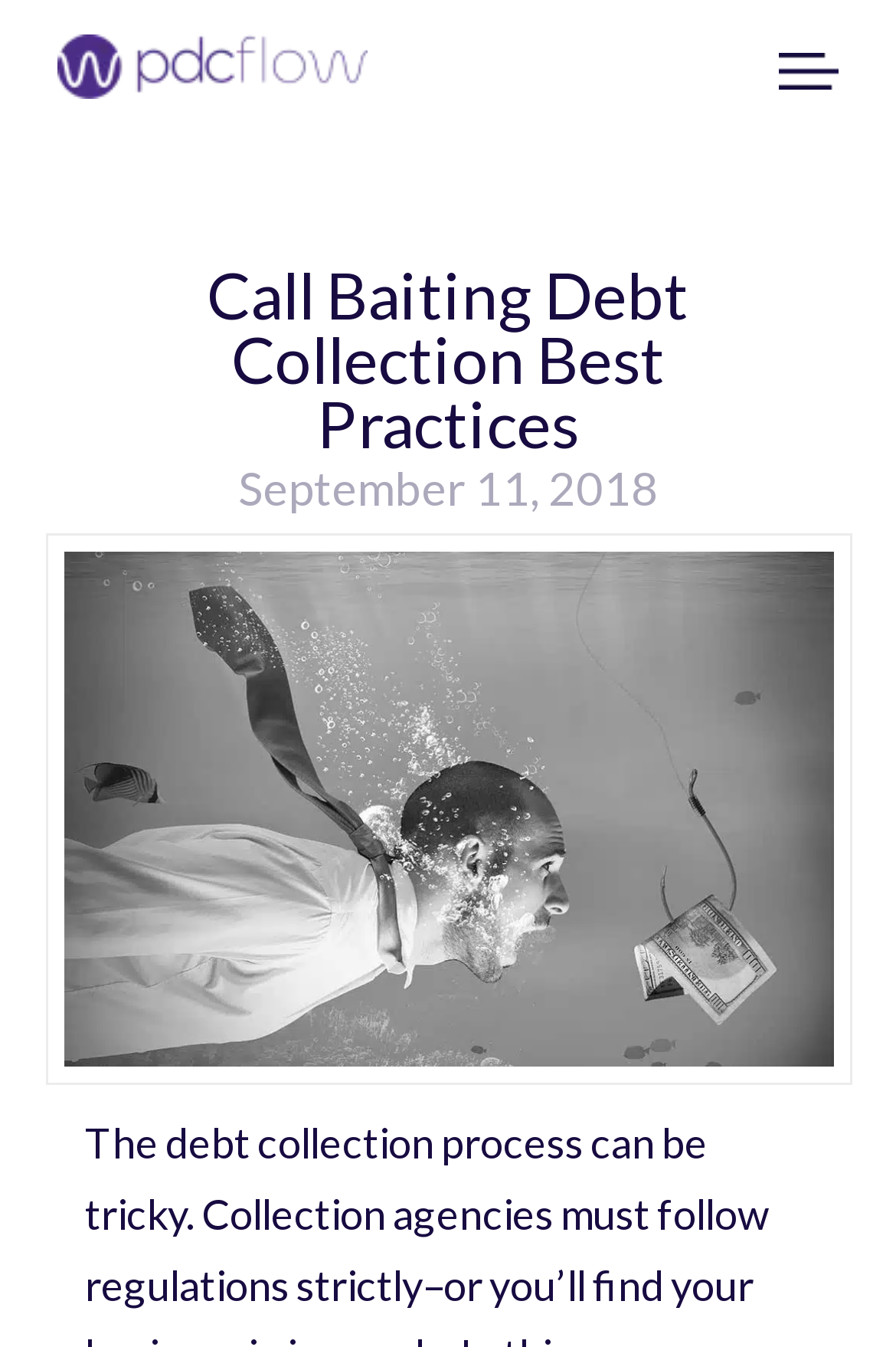Please answer the following question using a single word or phrase: 
Is there an image in the article?

Yes